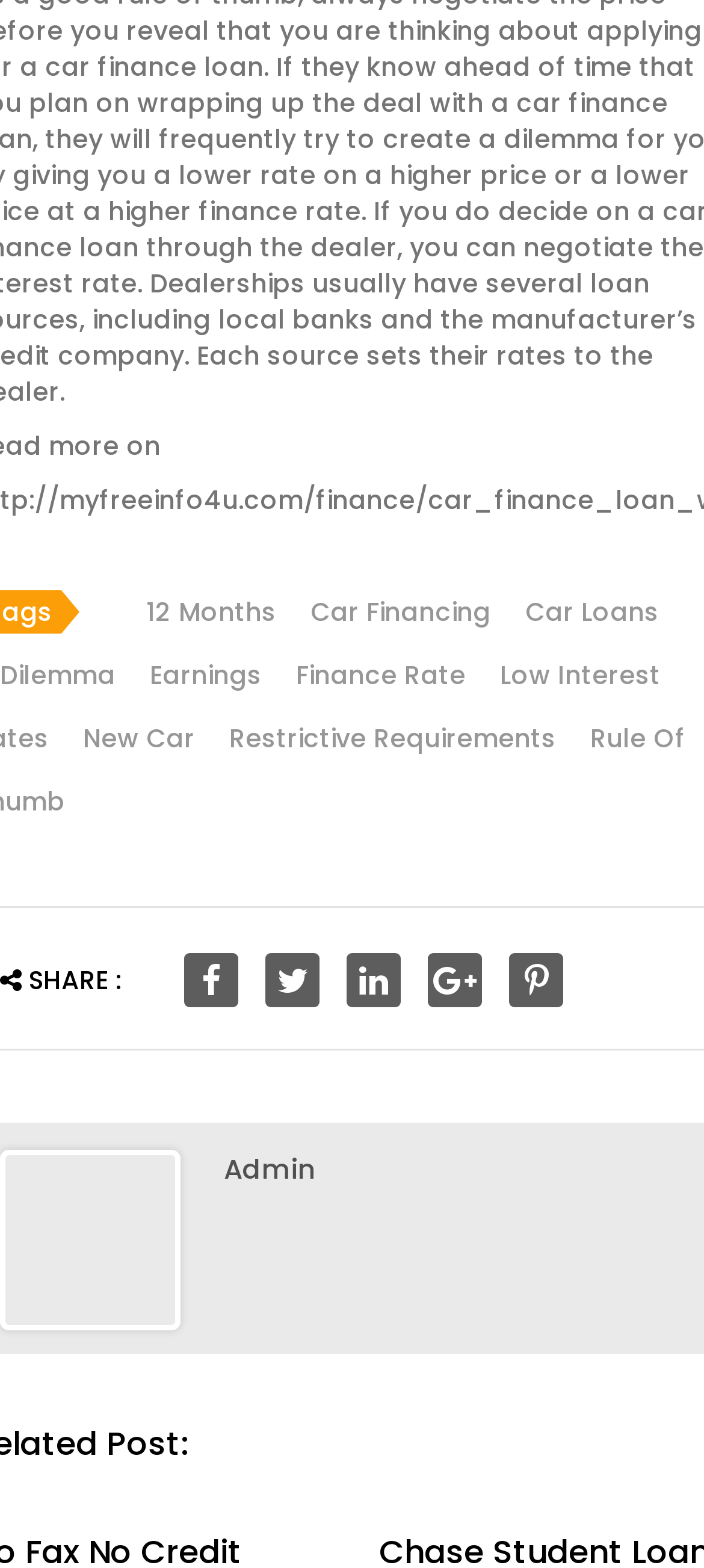Please predict the bounding box coordinates (top-left x, top-left y, bottom-right x, bottom-right y) for the UI element in the screenshot that fits the description: Earnings

[0.174, 0.419, 0.372, 0.442]